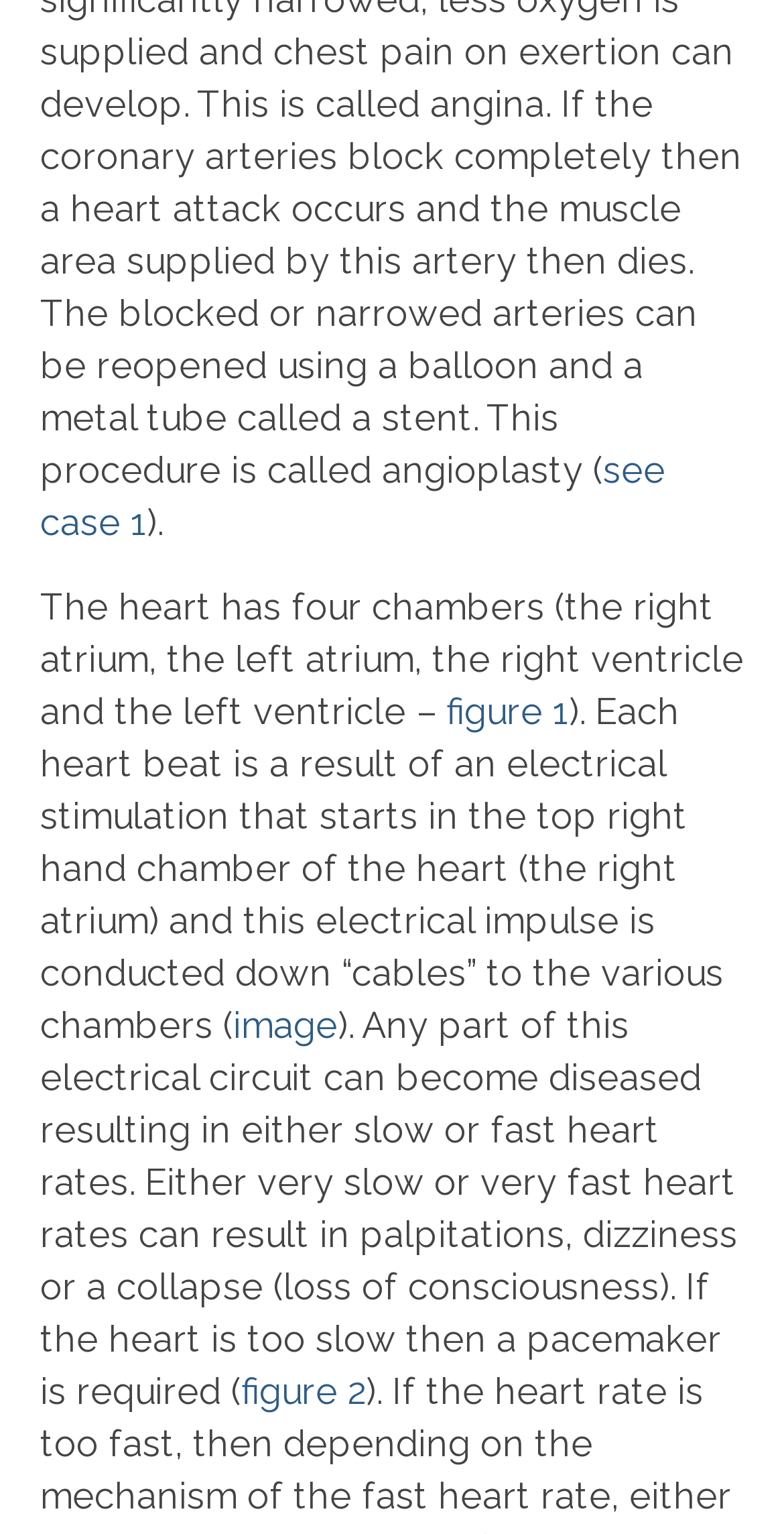What can result from very slow or very fast heart rates?
Please look at the screenshot and answer in one word or a short phrase.

Palpitations, dizziness or collapse